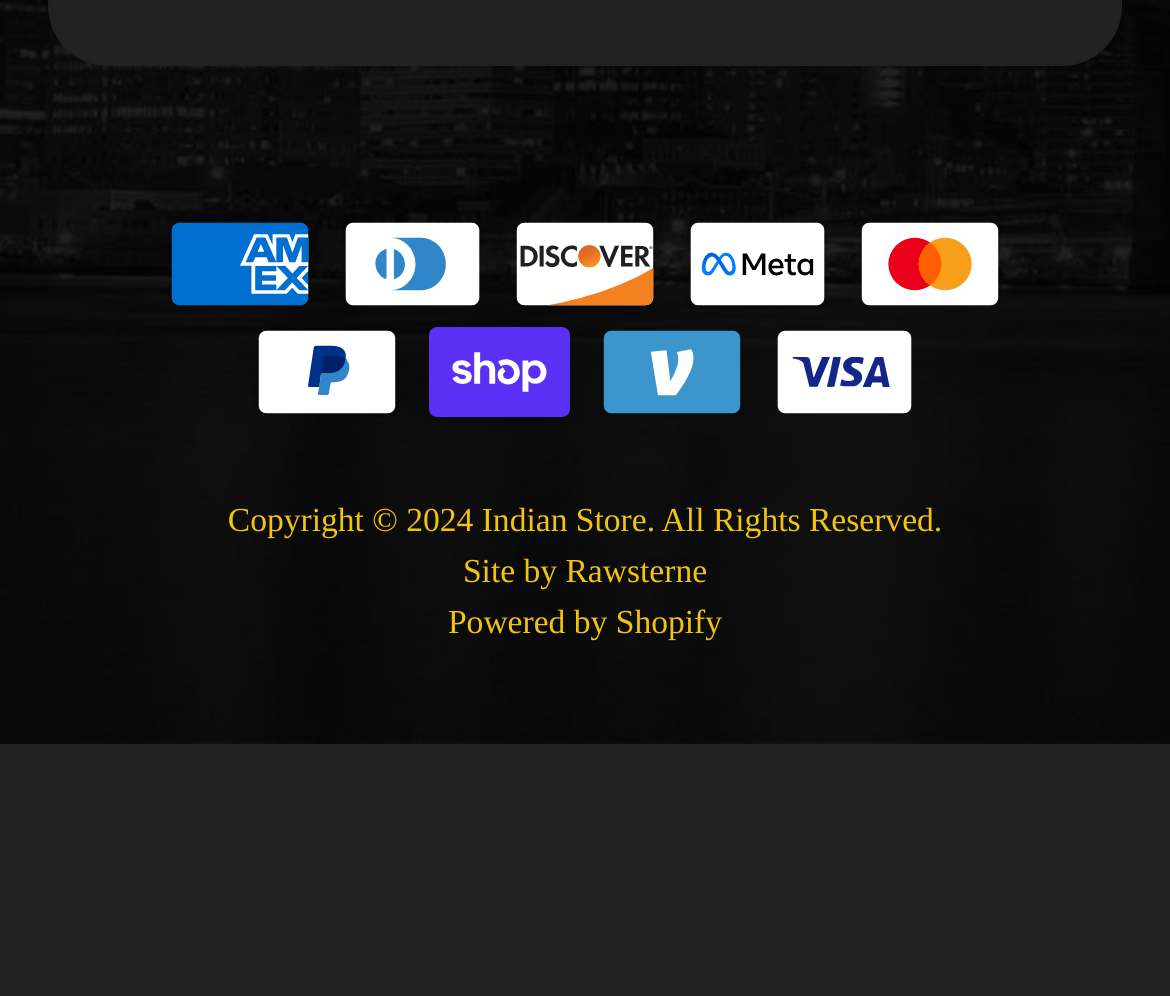Extract the bounding box coordinates for the HTML element that matches this description: "Site by Rawsterne". The coordinates should be four float numbers between 0 and 1, i.e., [left, top, right, bottom].

[0.396, 0.557, 0.604, 0.593]